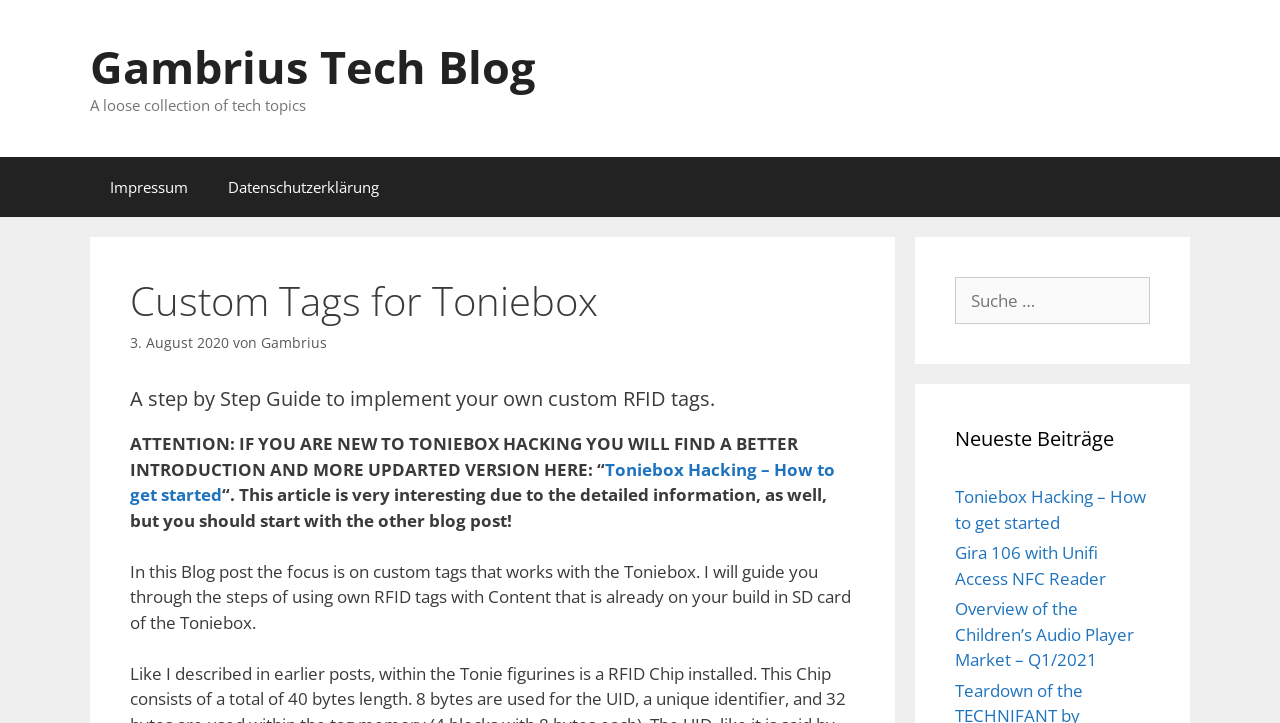What is recommended for new users to Toniebox hacking?
Using the image as a reference, give a one-word or short phrase answer.

Toniebox Hacking – How to get started